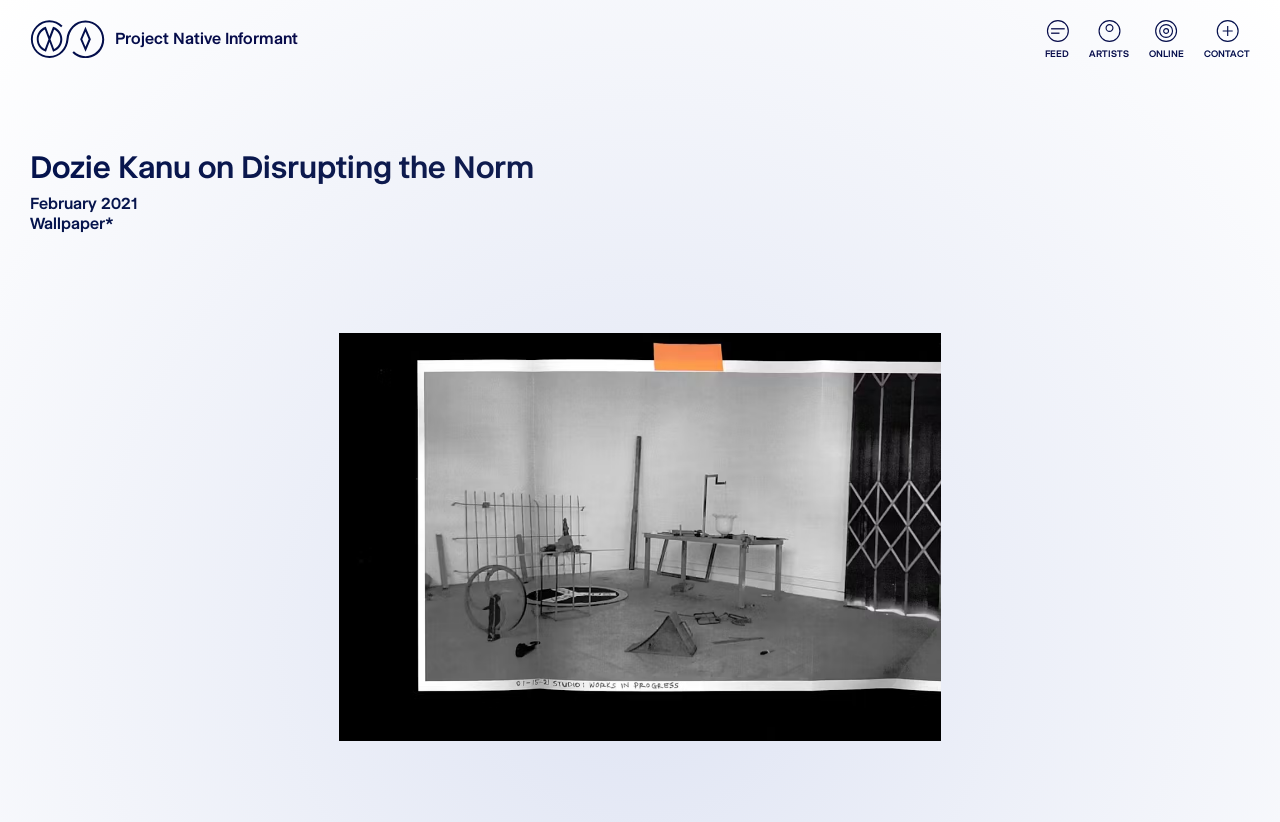What is the month of the article?
Kindly give a detailed and elaborate answer to the question.

By looking at the webpage, I can see a heading 'February 2021' which suggests that the article was published in February.